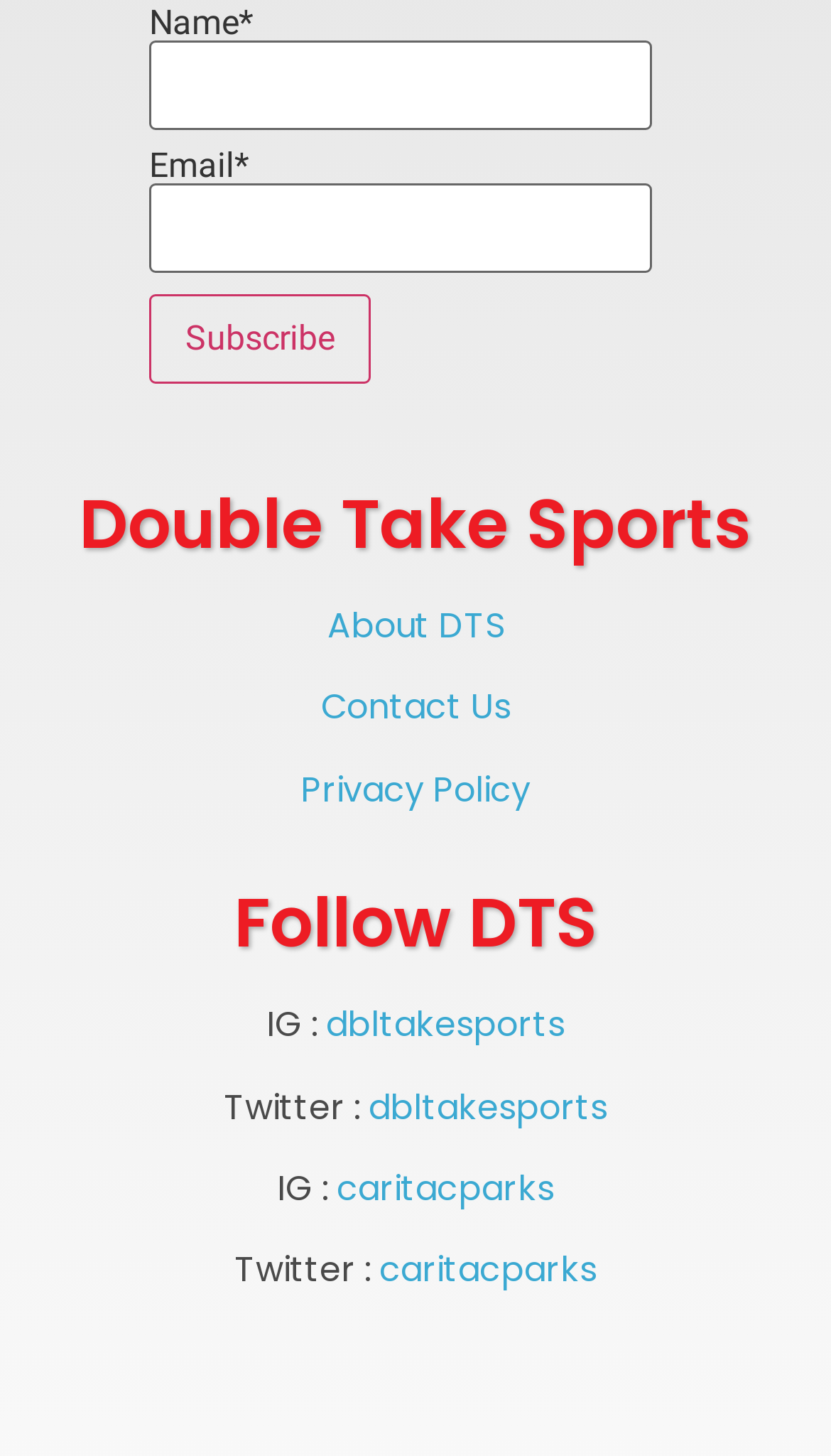Highlight the bounding box coordinates of the element that should be clicked to carry out the following instruction: "Subscribe to the newsletter". The coordinates must be given as four float numbers ranging from 0 to 1, i.e., [left, top, right, bottom].

[0.179, 0.202, 0.446, 0.264]